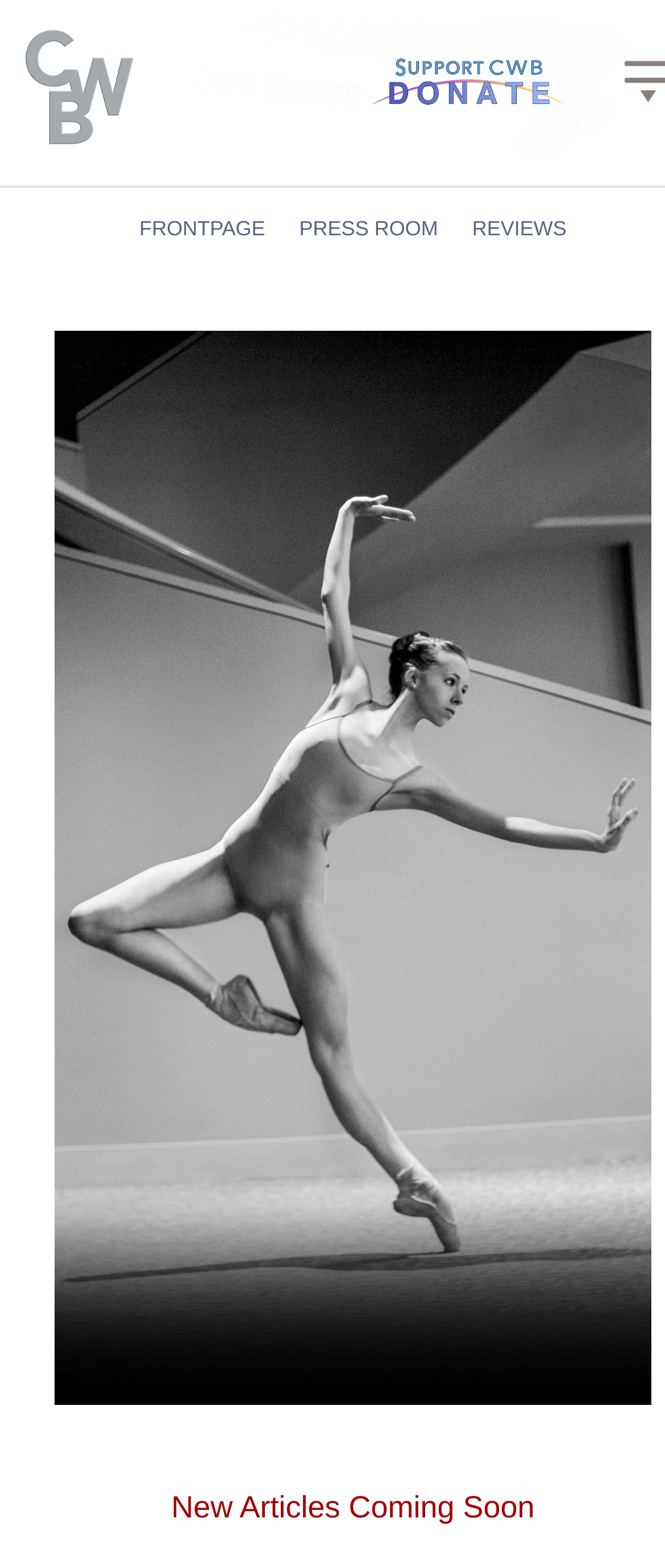From the given element description: "alt="Logo"", find the bounding box for the UI element. Provide the coordinates as four float numbers between 0 and 1, in the order [left, top, right, bottom].

[0.551, 0.058, 0.859, 0.071]